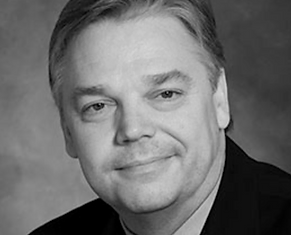Create a detailed narrative that captures the essence of the image.

The image features a professional black-and-white portrait of William Snyder, who is a key figure in the field of photojournalism. Snyder is currently a Professor and the Chair of the Photojournalism Program at the Rochester Institute of Technology. He is renowned for his exceptional contributions to photography, having won multiple Pulitzer Prizes throughout his career. The composition captures a confident and approachable demeanor, reflecting his extensive experience in both editorial photography and academic leadership. This image accompanies a detailed biography, highlighting Snyder's impressive journey from a successful staff photographer to a prominent educator and director of photography.